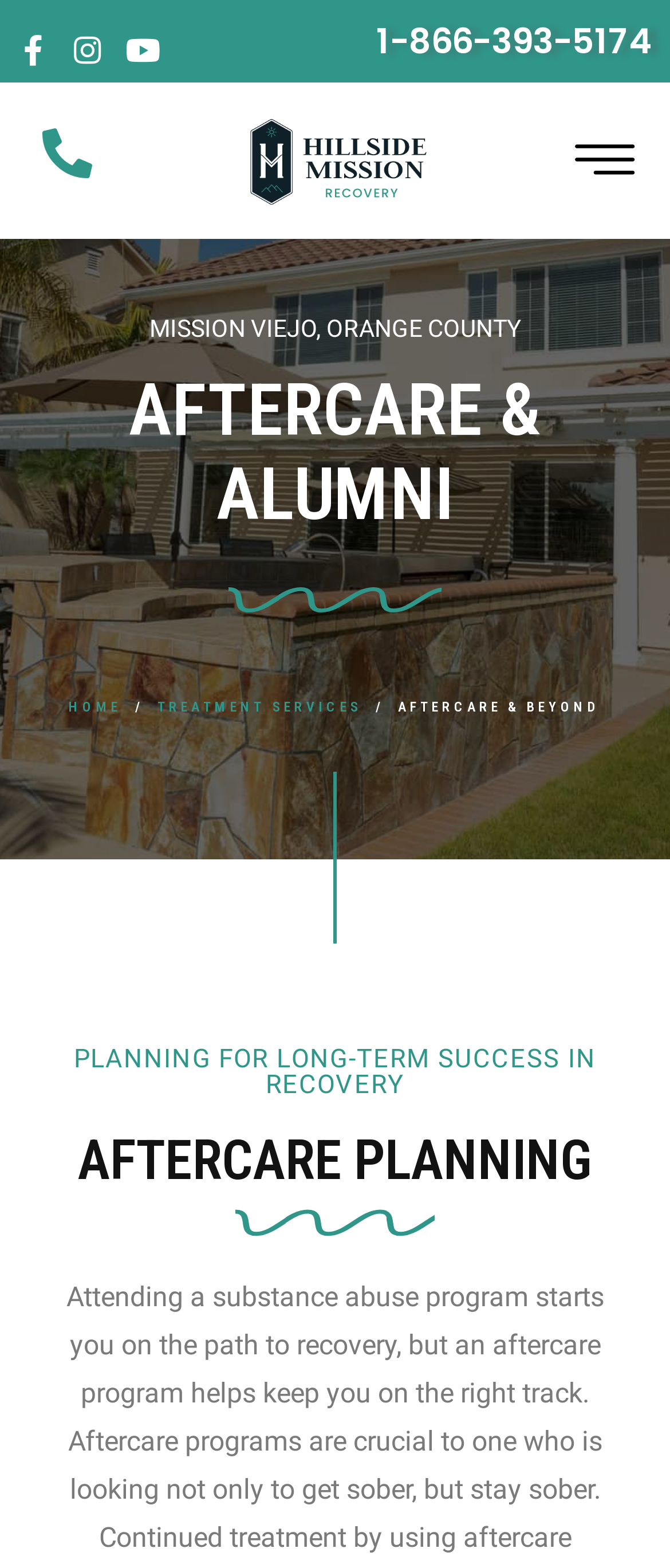Please find and report the primary heading text from the webpage.

AFTERCARE & ALUMNI